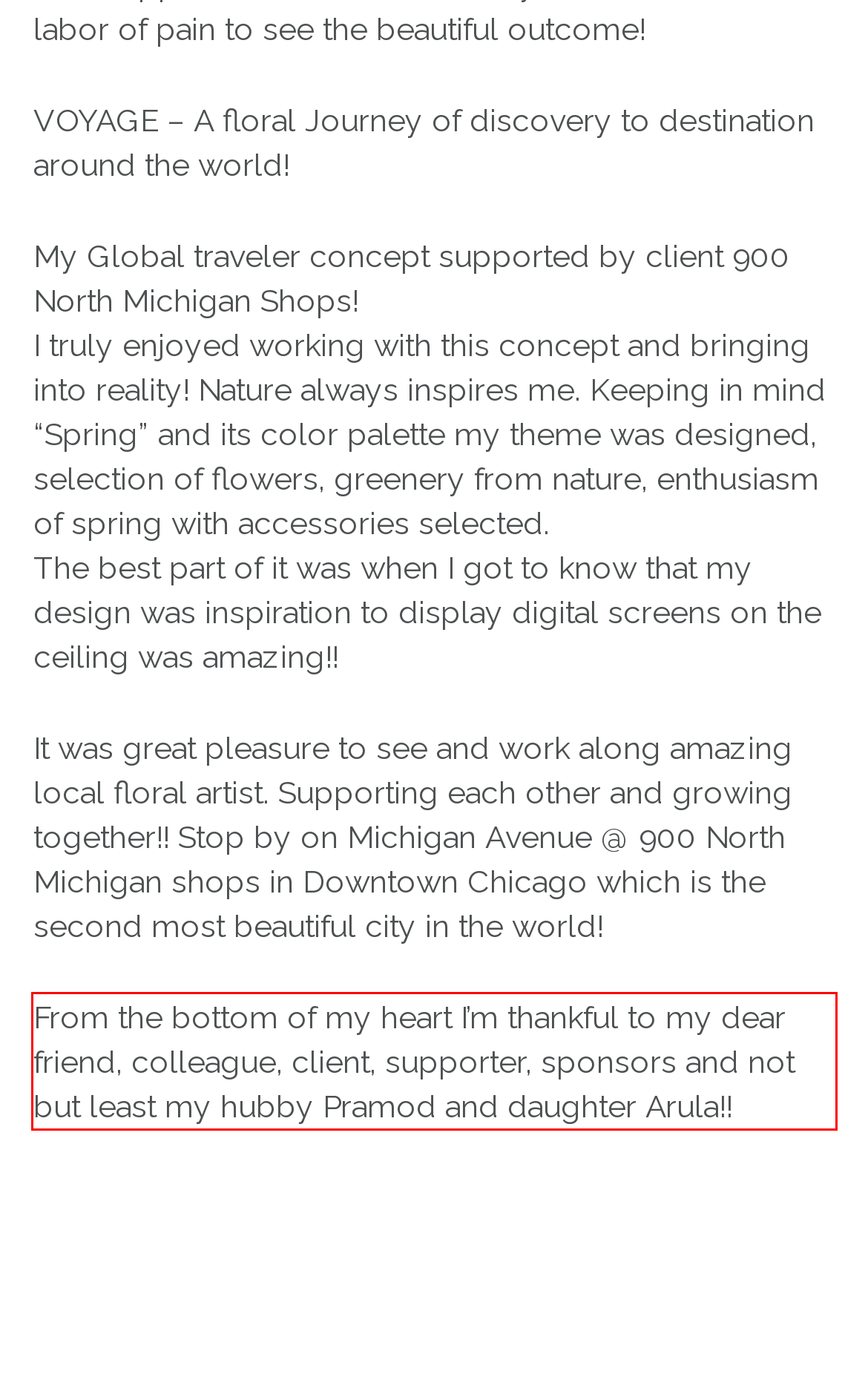Please extract the text content within the red bounding box on the webpage screenshot using OCR.

From the bottom of my heart I’m thankful to my dear friend, colleague, client, supporter, sponsors and not but least my hubby Pramod and daughter Arula!!